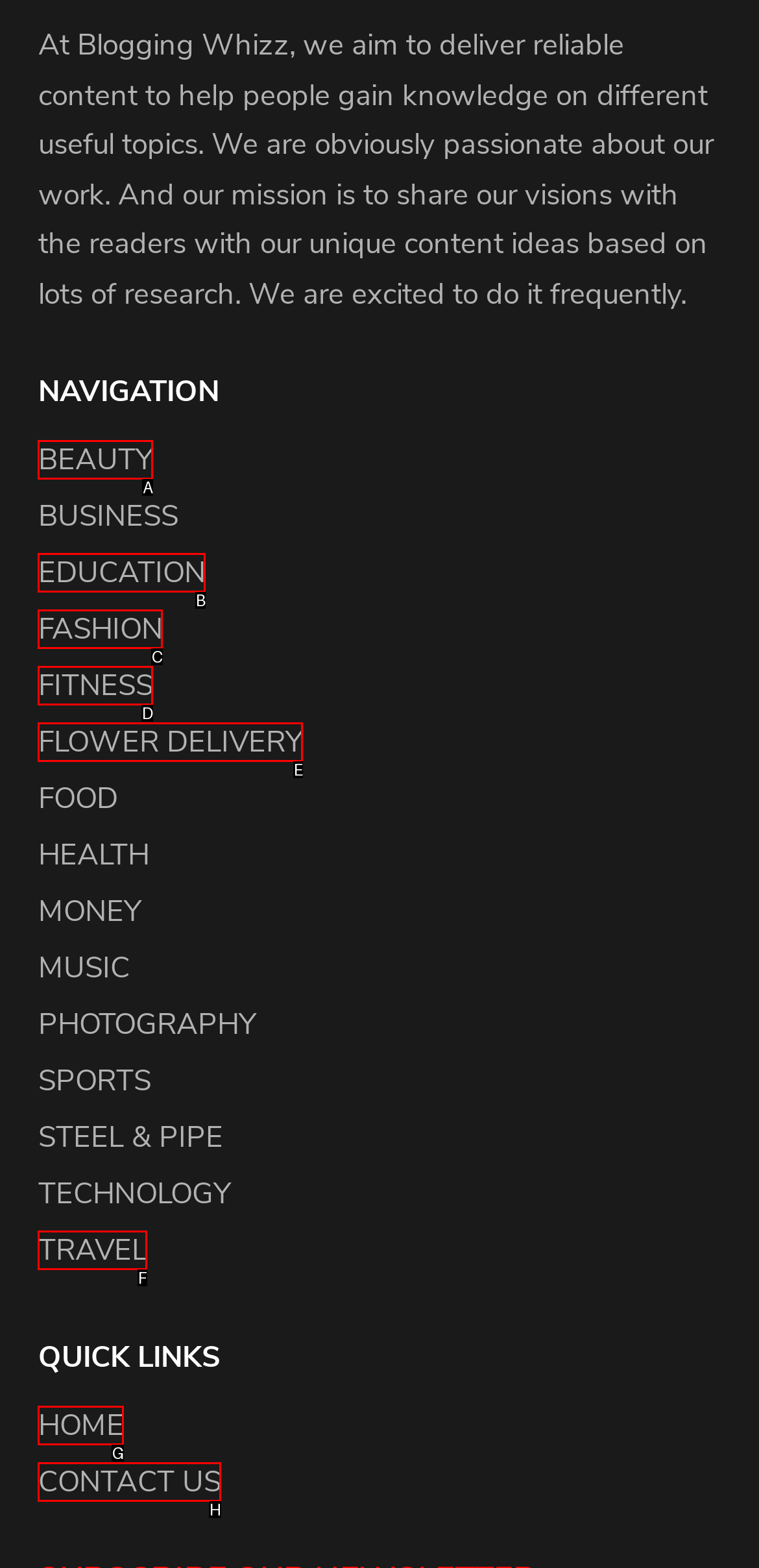Choose the letter that best represents the description: Contact us. Answer with the letter of the selected choice directly.

H